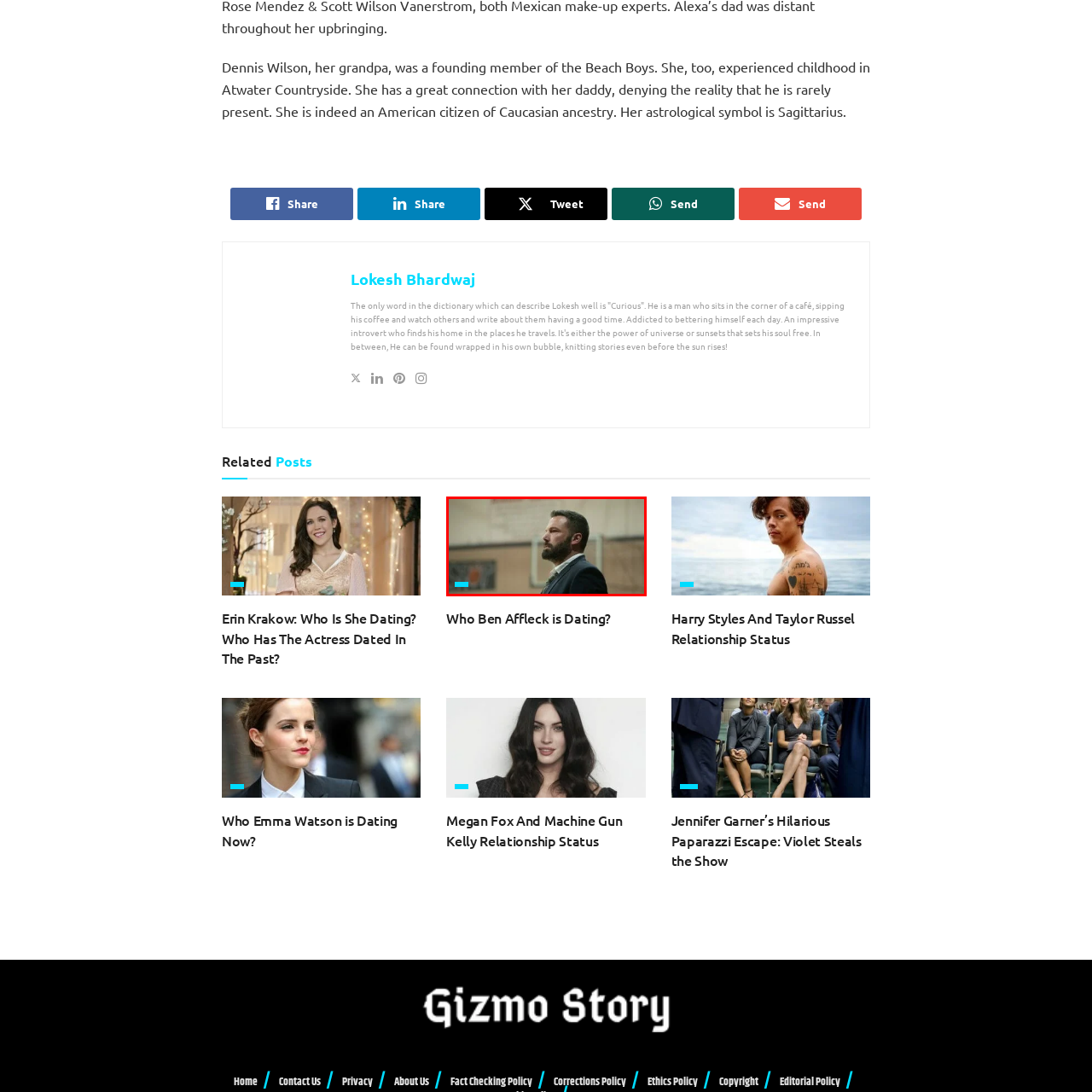What is the setting of the image?
Examine the image enclosed within the red bounding box and provide a comprehensive answer relying on the visual details presented in the image.

The background of the image displays a typical gymnasium setting, with basketball hoops visible, which indicates that the scene is taking place in a sports context, possibly a school or a professional sports team's facility.